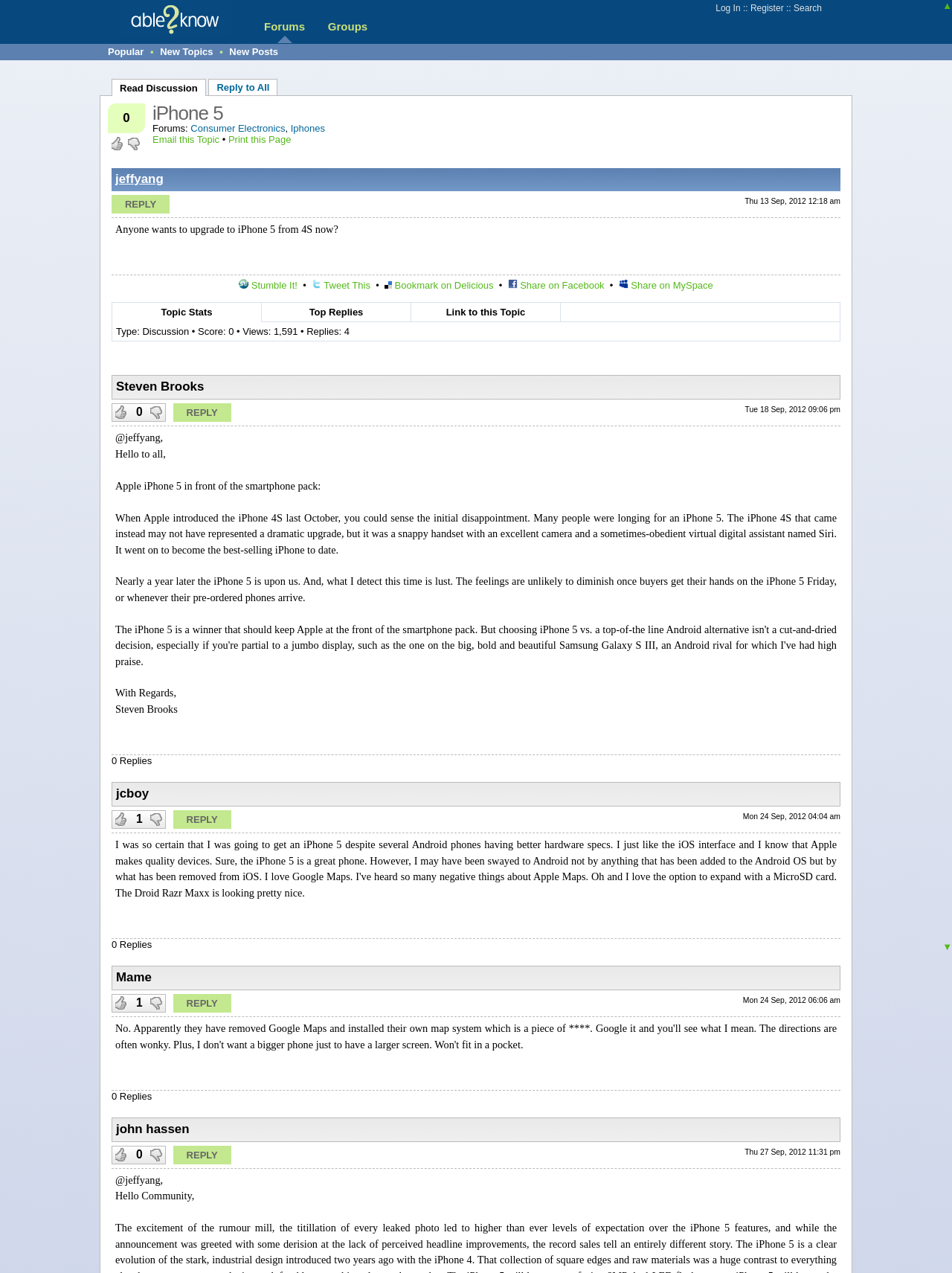Please determine the bounding box coordinates of the element to click on in order to accomplish the following task: "Log in to the forum". Ensure the coordinates are four float numbers ranging from 0 to 1, i.e., [left, top, right, bottom].

[0.752, 0.002, 0.778, 0.011]